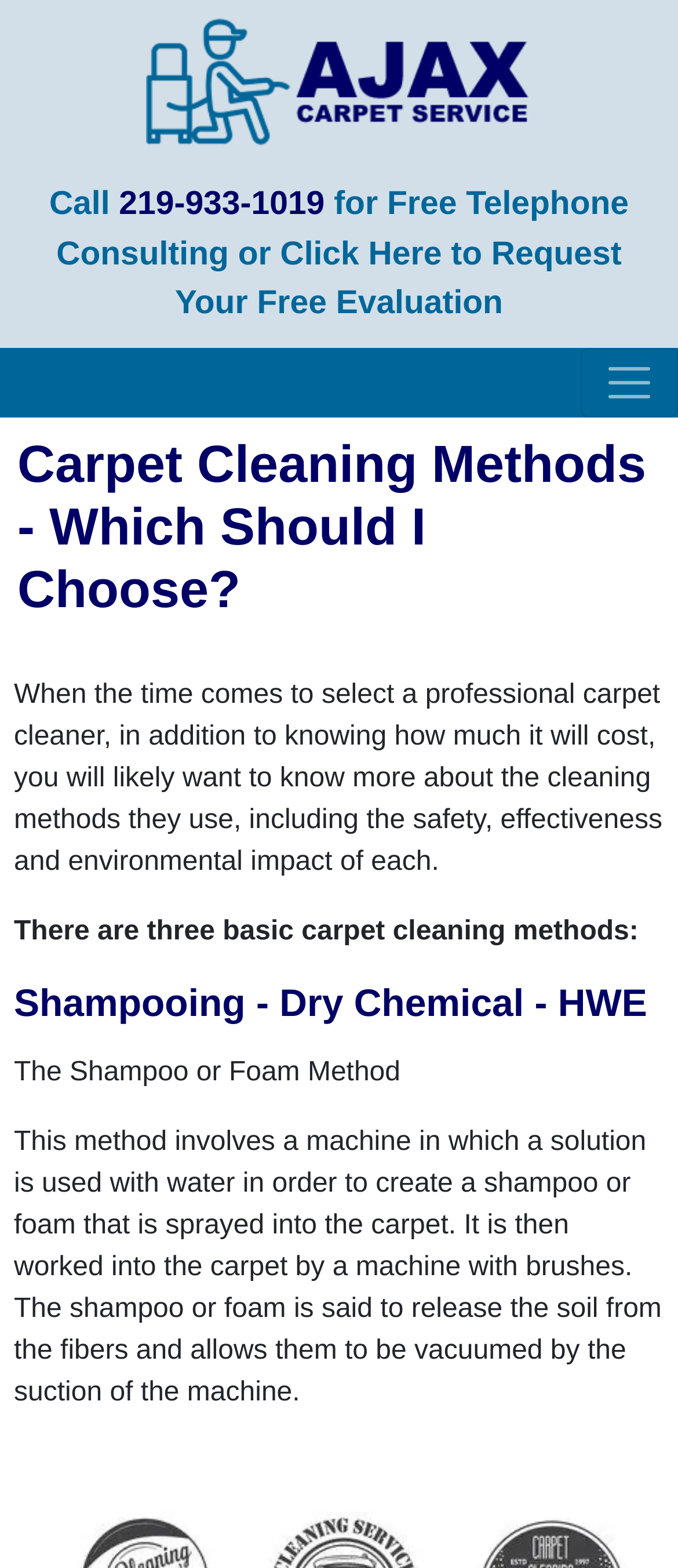Given the element description, predict the bounding box coordinates in the format (top-left x, top-left y, bottom-right x, bottom-right y), using floating point numbers between 0 and 1: alt="WPO Image"

[0.215, 0.042, 0.785, 0.061]